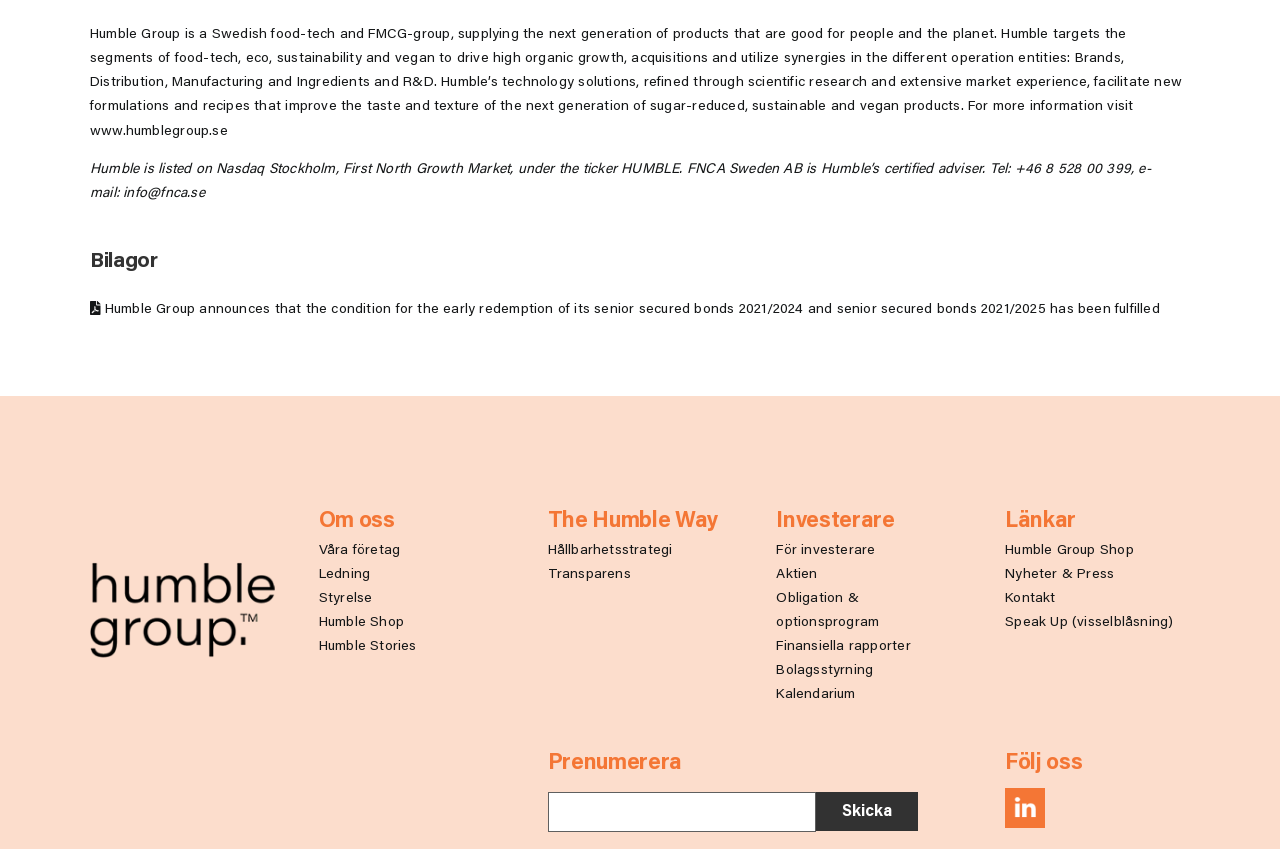Locate the UI element described by Kalendarium and provide its bounding box coordinates. Use the format (top-left x, top-left y, bottom-right x, bottom-right y) with all values as floating point numbers between 0 and 1.

[0.607, 0.811, 0.668, 0.827]